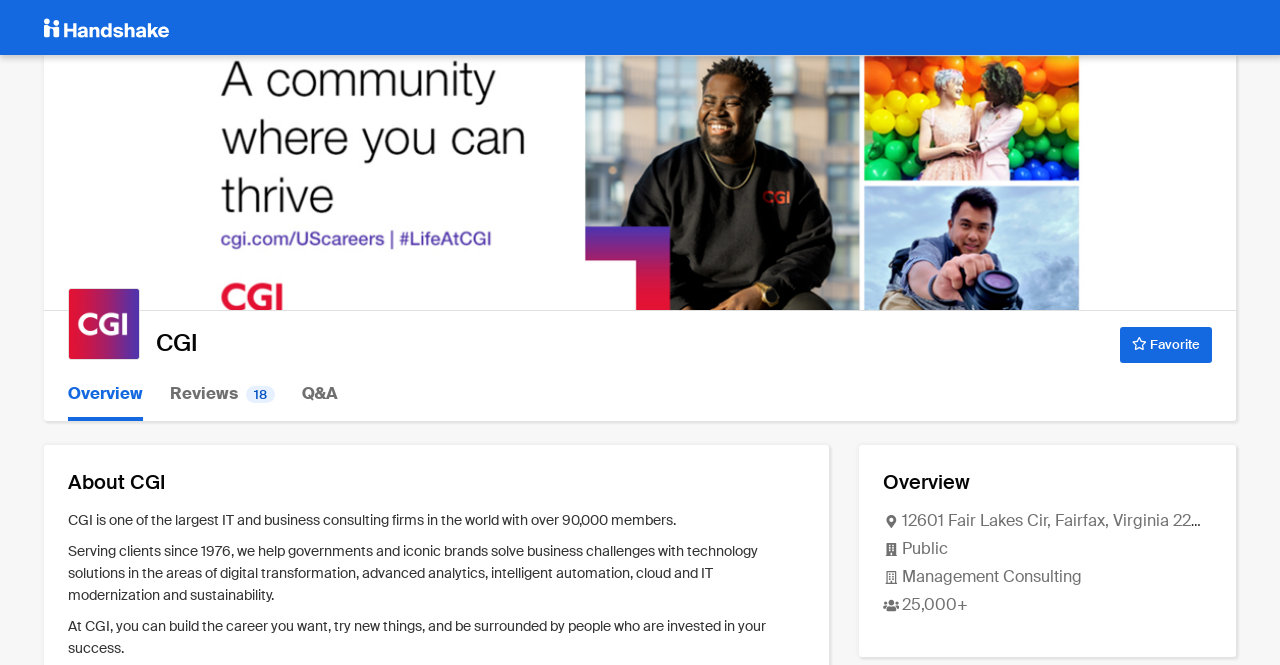Provide the bounding box coordinates of the HTML element described by the text: "Reviews 18". The coordinates should be in the format [left, top, right, bottom] with values between 0 and 1.

[0.133, 0.551, 0.215, 0.632]